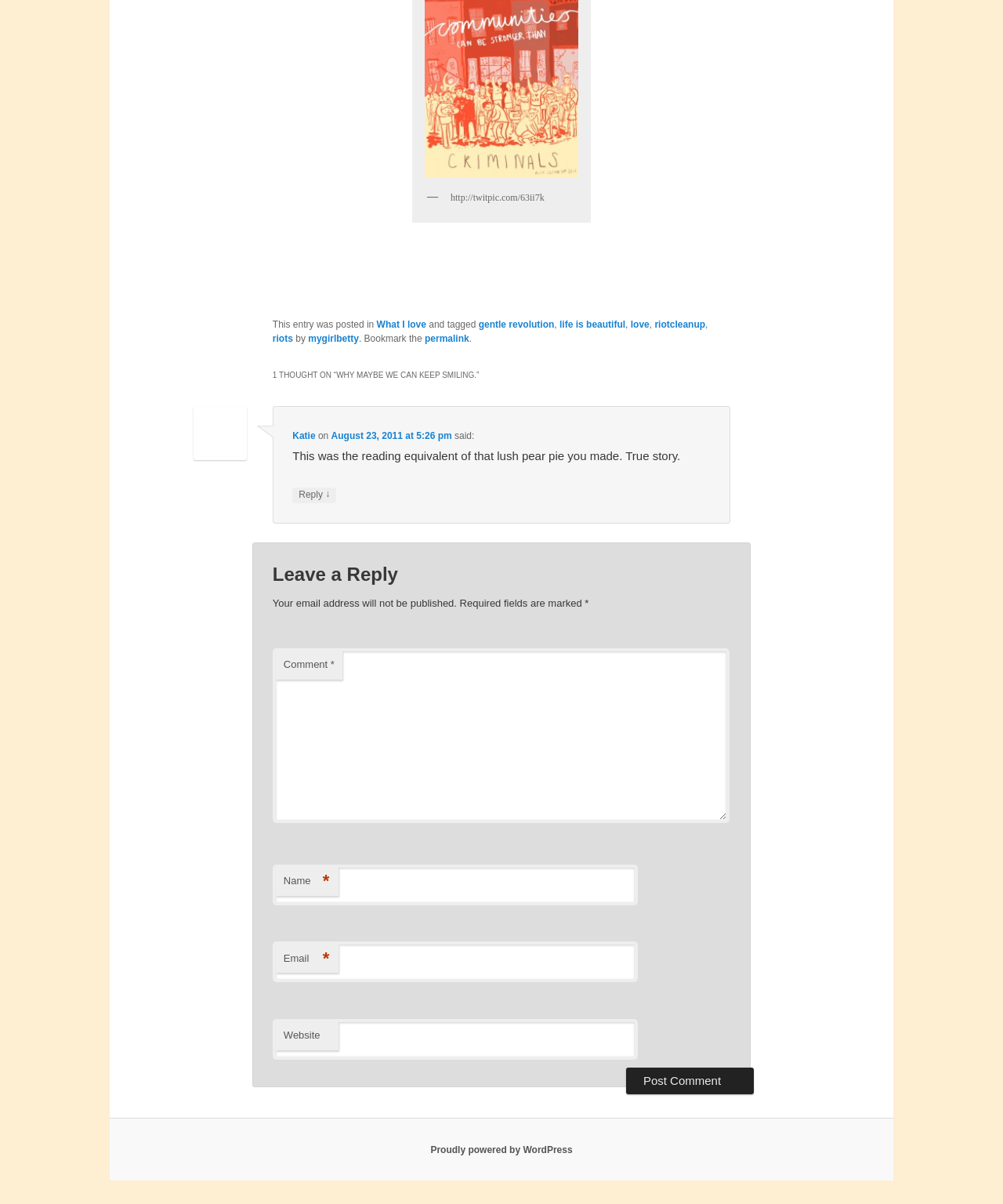Predict the bounding box of the UI element based on the description: "gentle revolution". The coordinates should be four float numbers between 0 and 1, formatted as [left, top, right, bottom].

[0.477, 0.265, 0.553, 0.274]